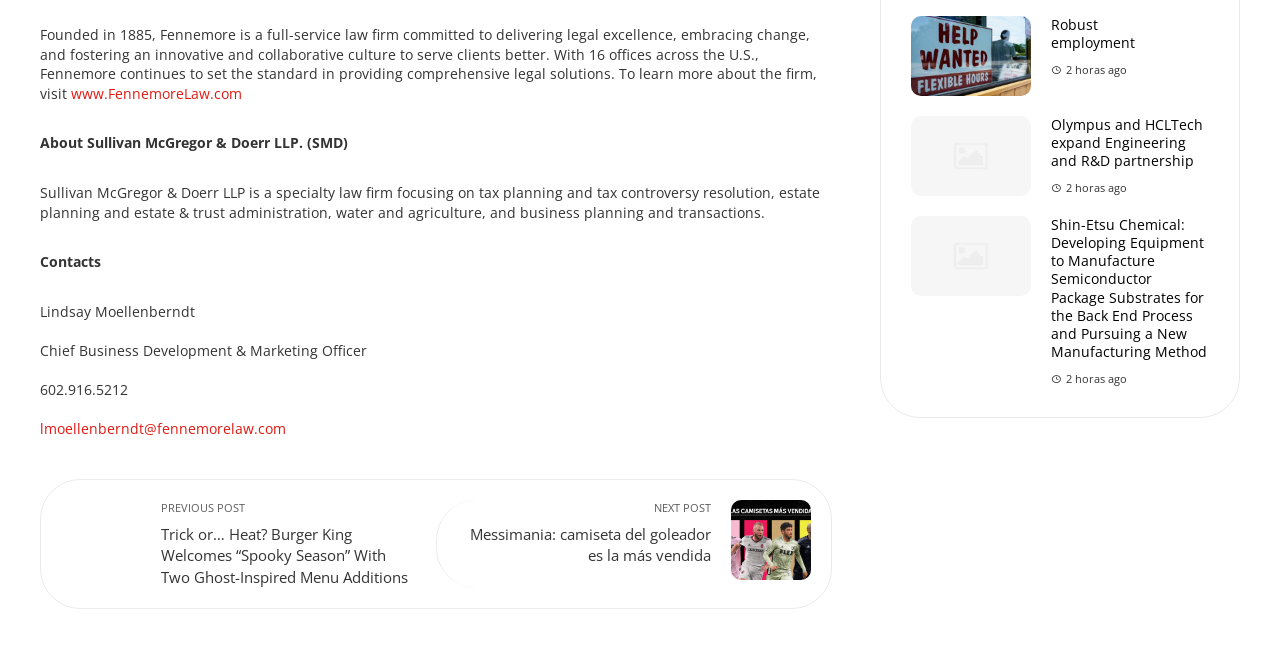What is the topic of the post mentioned below the 'Robust employment' link?
Using the image as a reference, answer the question with a short word or phrase.

Olympus and HCLTech expand Engineering and R&D partnership